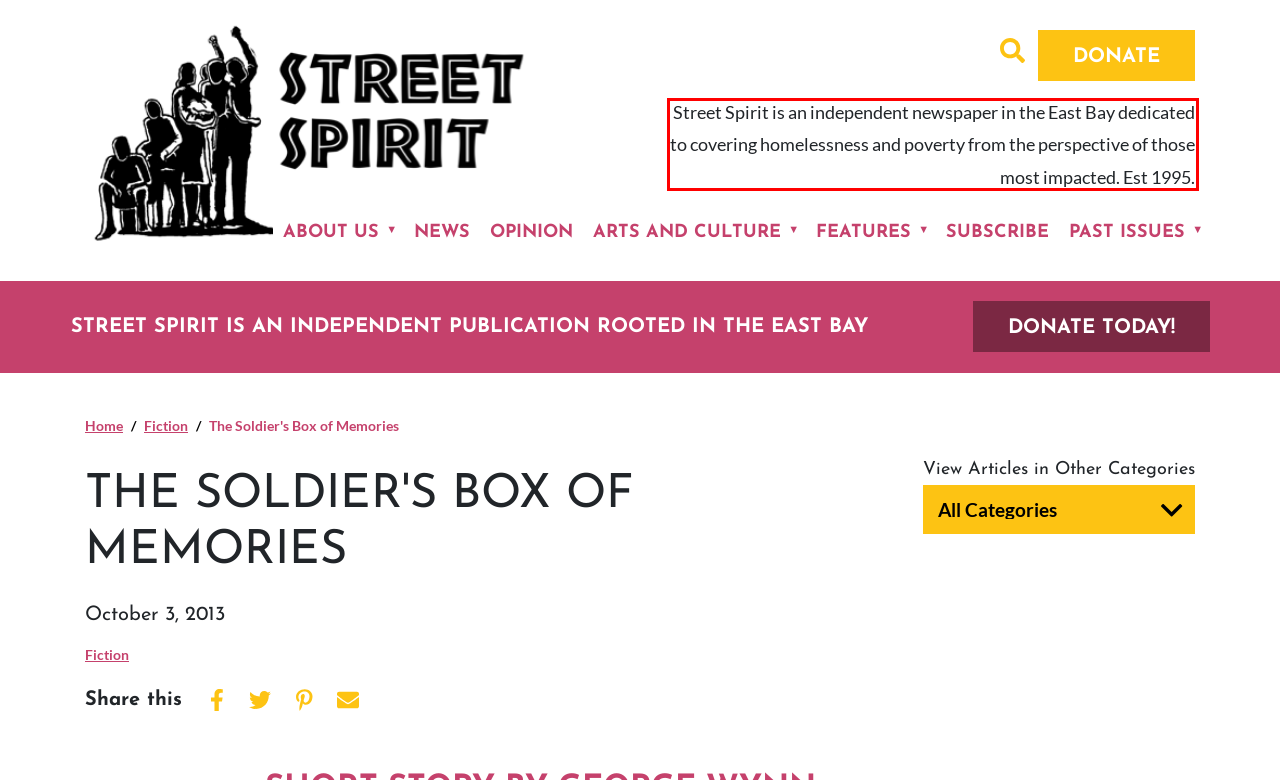Perform OCR on the text inside the red-bordered box in the provided screenshot and output the content.

Street Spirit is an independent newspaper in the East Bay dedicated to covering homelessness and poverty from the perspective of those most impacted. Est 1995.